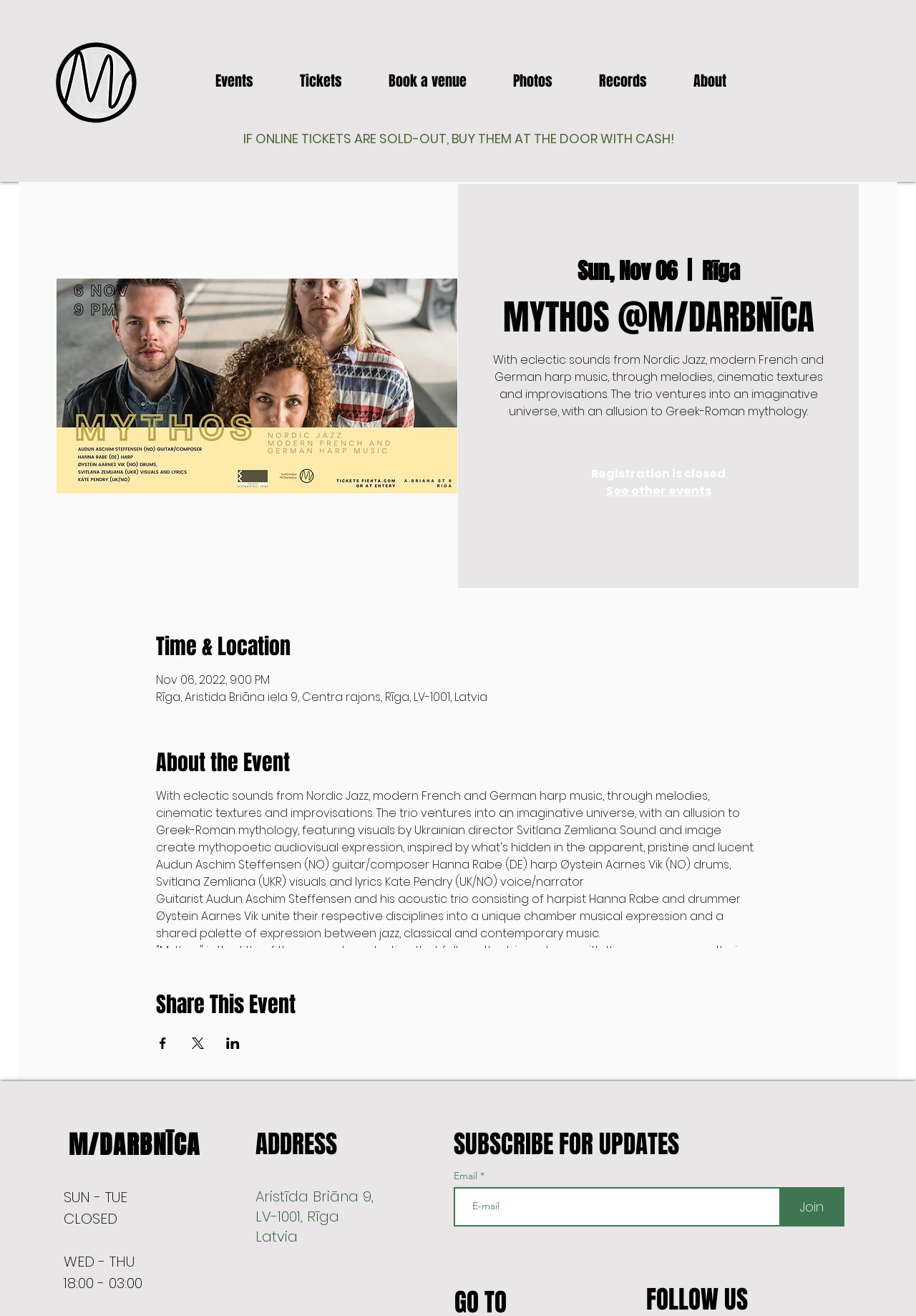Please identify the bounding box coordinates of the element that needs to be clicked to execute the following command: "Subscribe for updates". Provide the bounding box using four float numbers between 0 and 1, formatted as [left, top, right, bottom].

[0.851, 0.902, 0.922, 0.932]